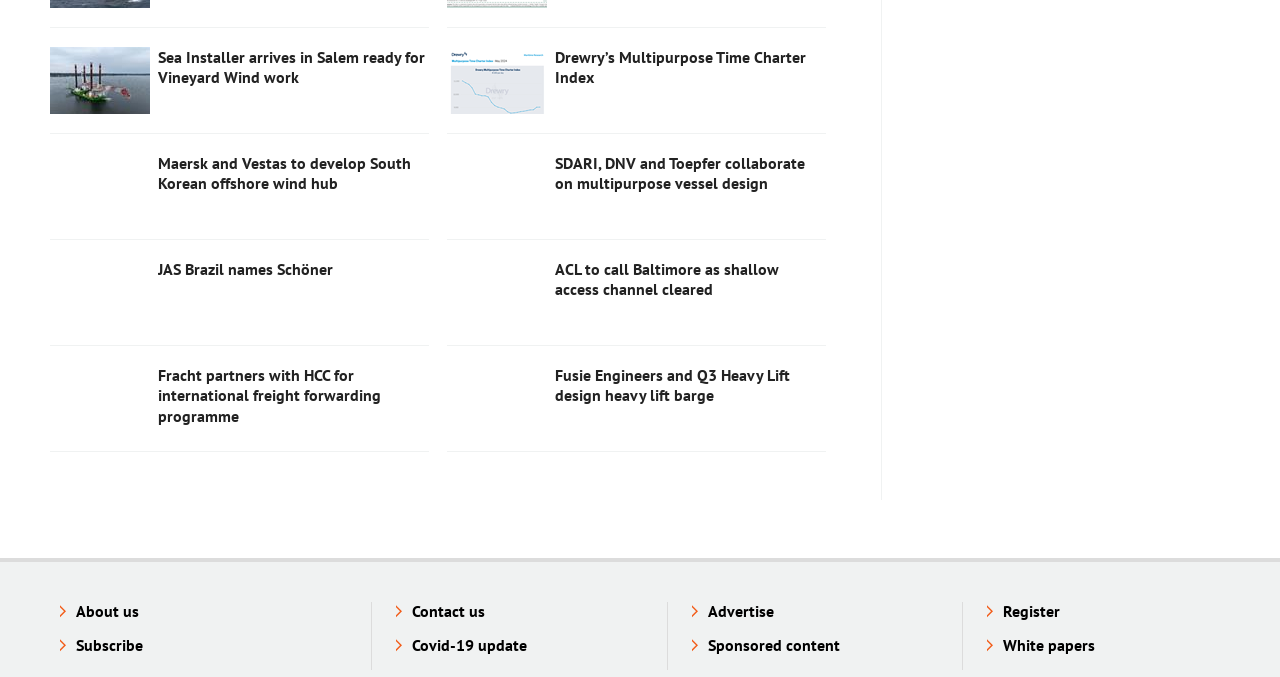Identify the bounding box coordinates of the area that should be clicked in order to complete the given instruction: "Learn about SDARI, DNV and Toepfer's multipurpose vessel design". The bounding box coordinates should be four float numbers between 0 and 1, i.e., [left, top, right, bottom].

[0.349, 0.226, 0.427, 0.325]